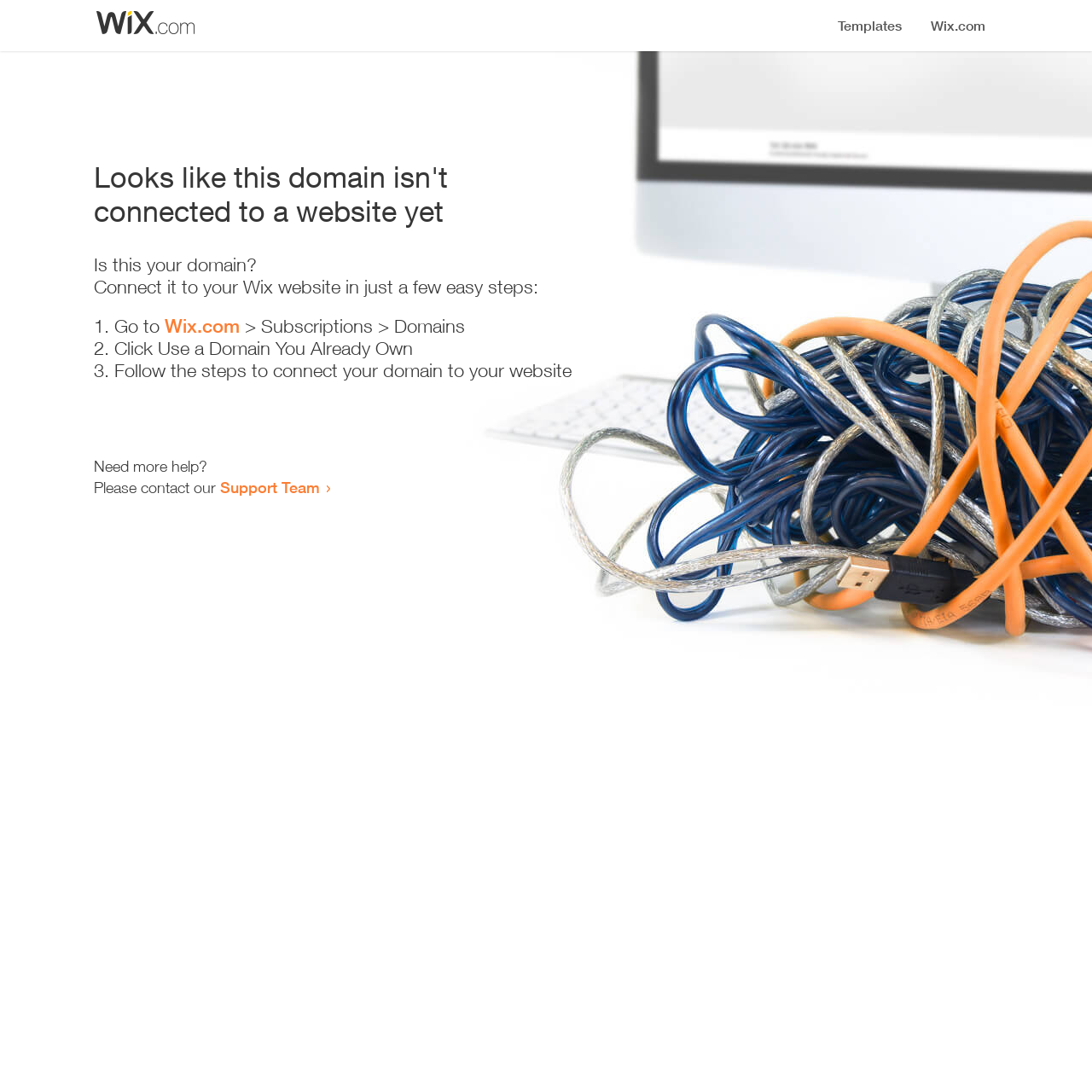How many steps are required to connect the domain?
Answer the question with a detailed explanation, including all necessary information.

The webpage provides a list of steps to connect the domain, which includes '1. Go to Wix.com > Subscriptions > Domains', '2. Click Use a Domain You Already Own', and '3. Follow the steps to connect your domain to your website'. Therefore, there are 3 steps required to connect the domain.